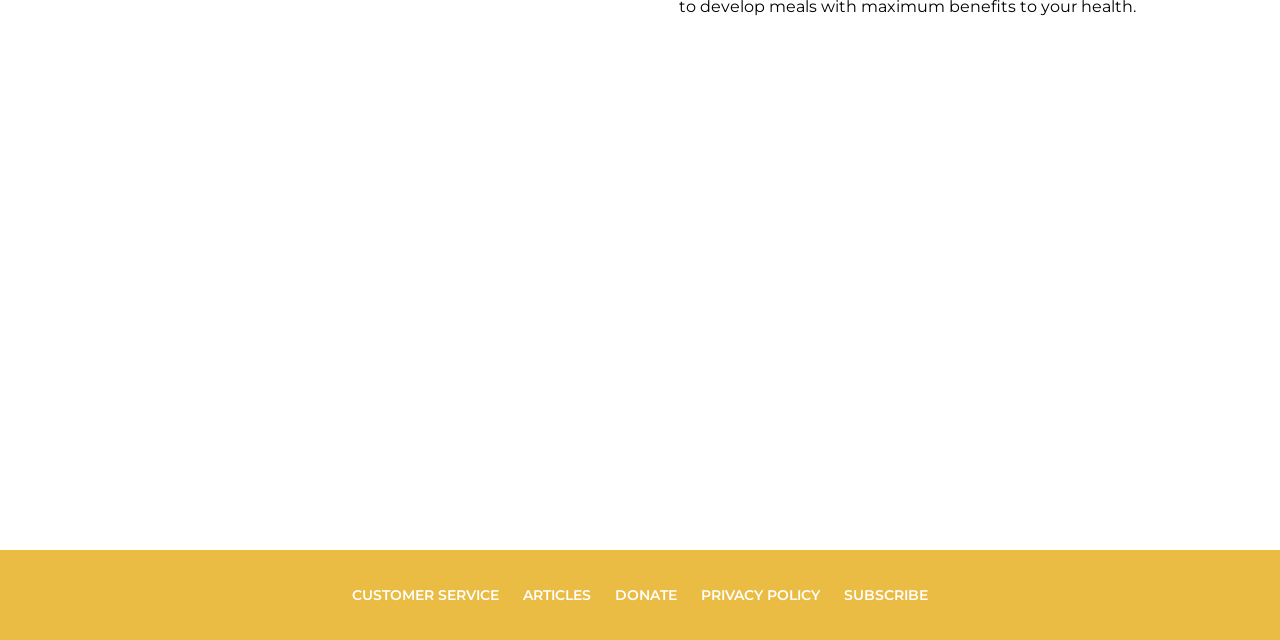Provide the bounding box coordinates for the UI element that is described as: "Donate".

[0.48, 0.916, 0.529, 0.944]